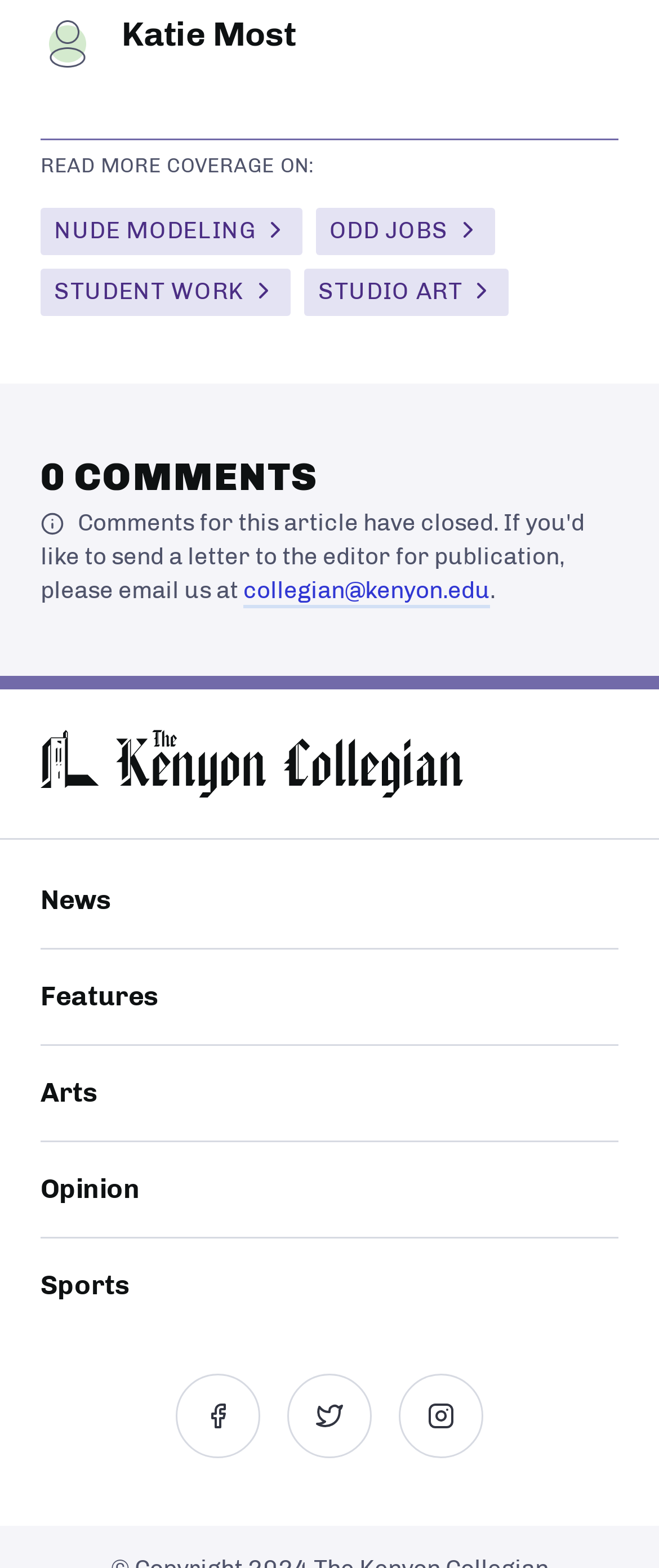Show the bounding box coordinates for the element that needs to be clicked to execute the following instruction: "Visit the news section". Provide the coordinates in the form of four float numbers between 0 and 1, i.e., [left, top, right, bottom].

[0.062, 0.564, 0.169, 0.584]